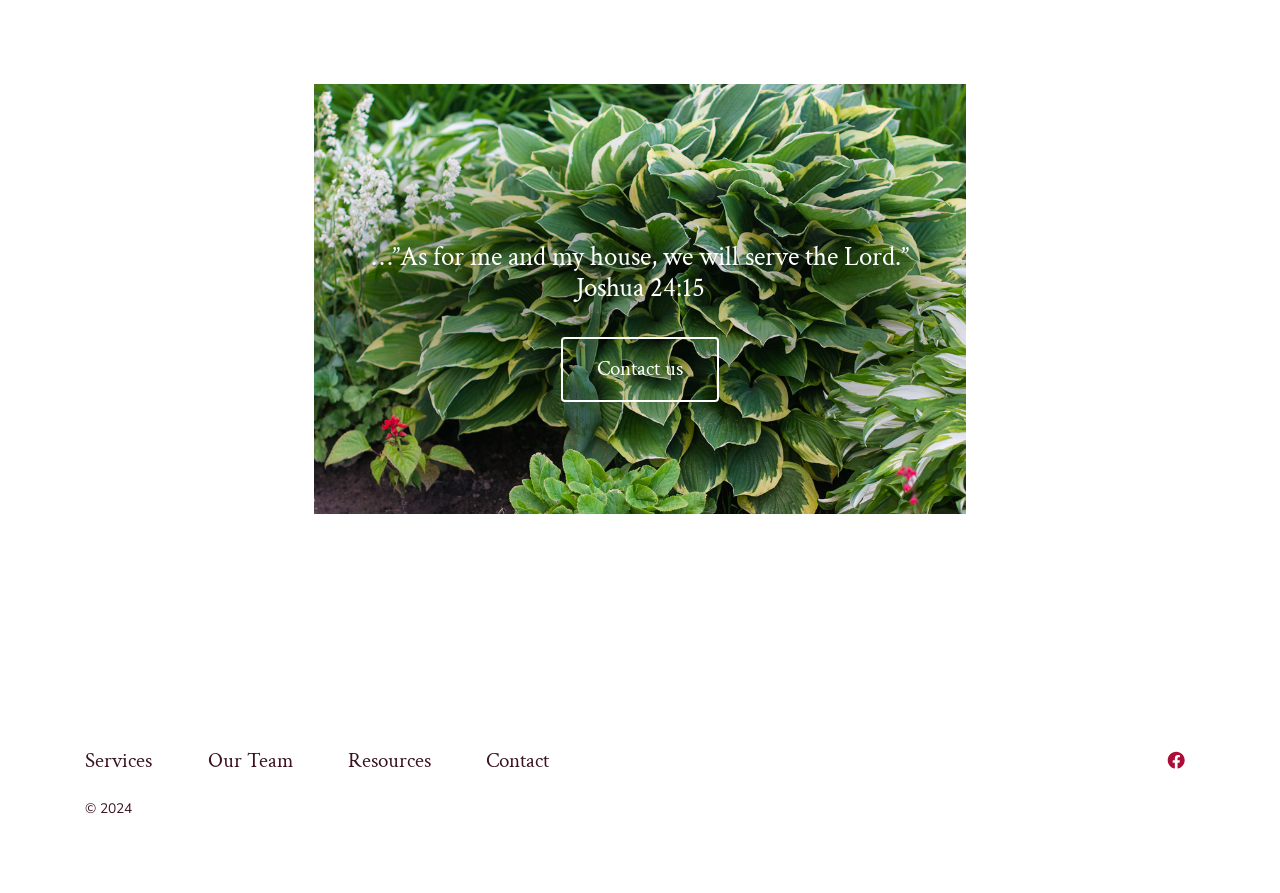Bounding box coordinates are specified in the format (top-left x, top-left y, bottom-right x, bottom-right y). All values are floating point numbers bounded between 0 and 1. Please provide the bounding box coordinate of the region this sentence describes: Our Team

[0.142, 0.826, 0.249, 0.878]